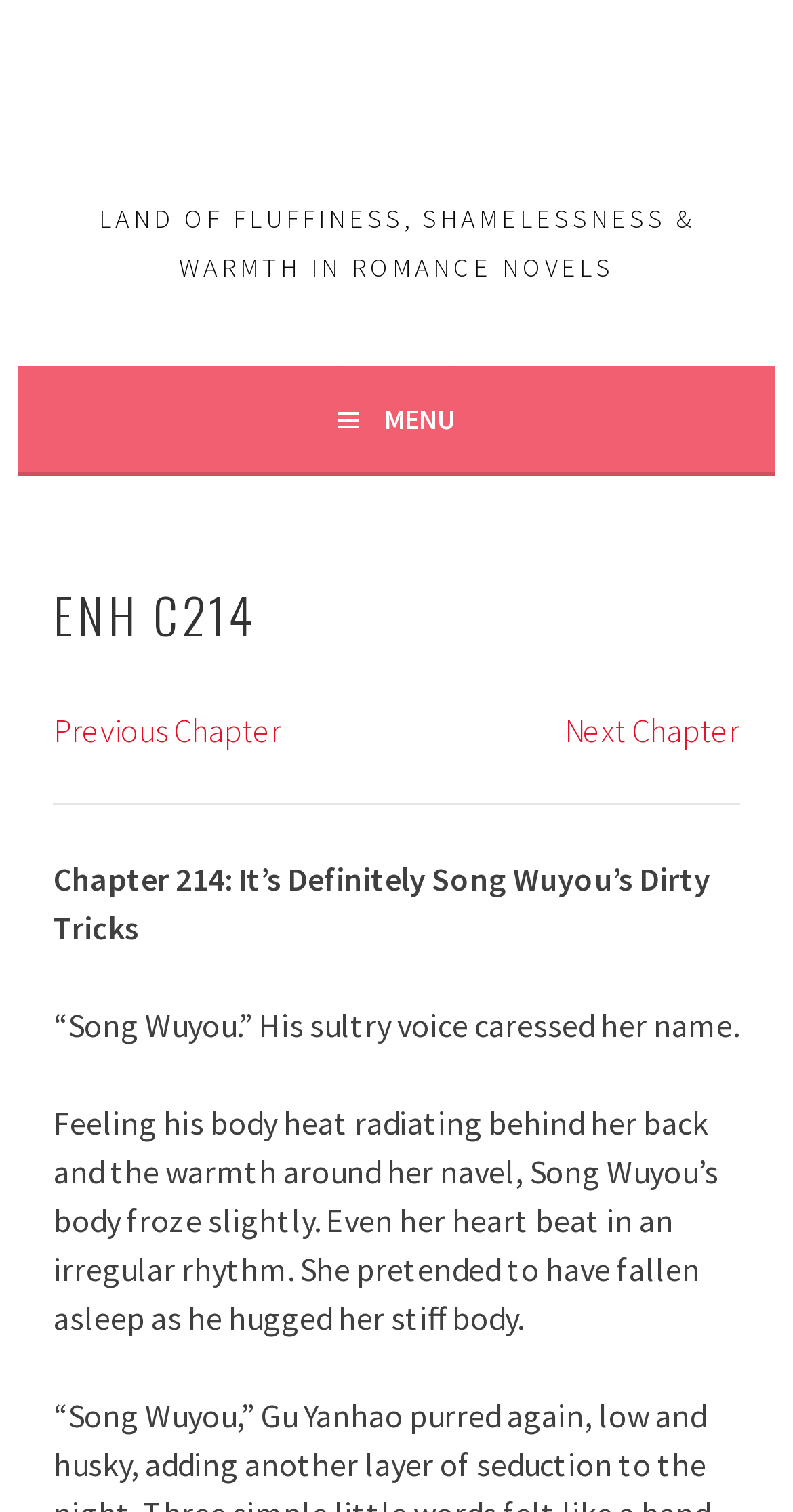What is the title of the current chapter?
Please provide an in-depth and detailed response to the question.

I determined the answer by looking at the StaticText element with the text 'Chapter 214: It’s Definitely Song Wuyou’s Dirty Tricks' and extracting the chapter number from it.